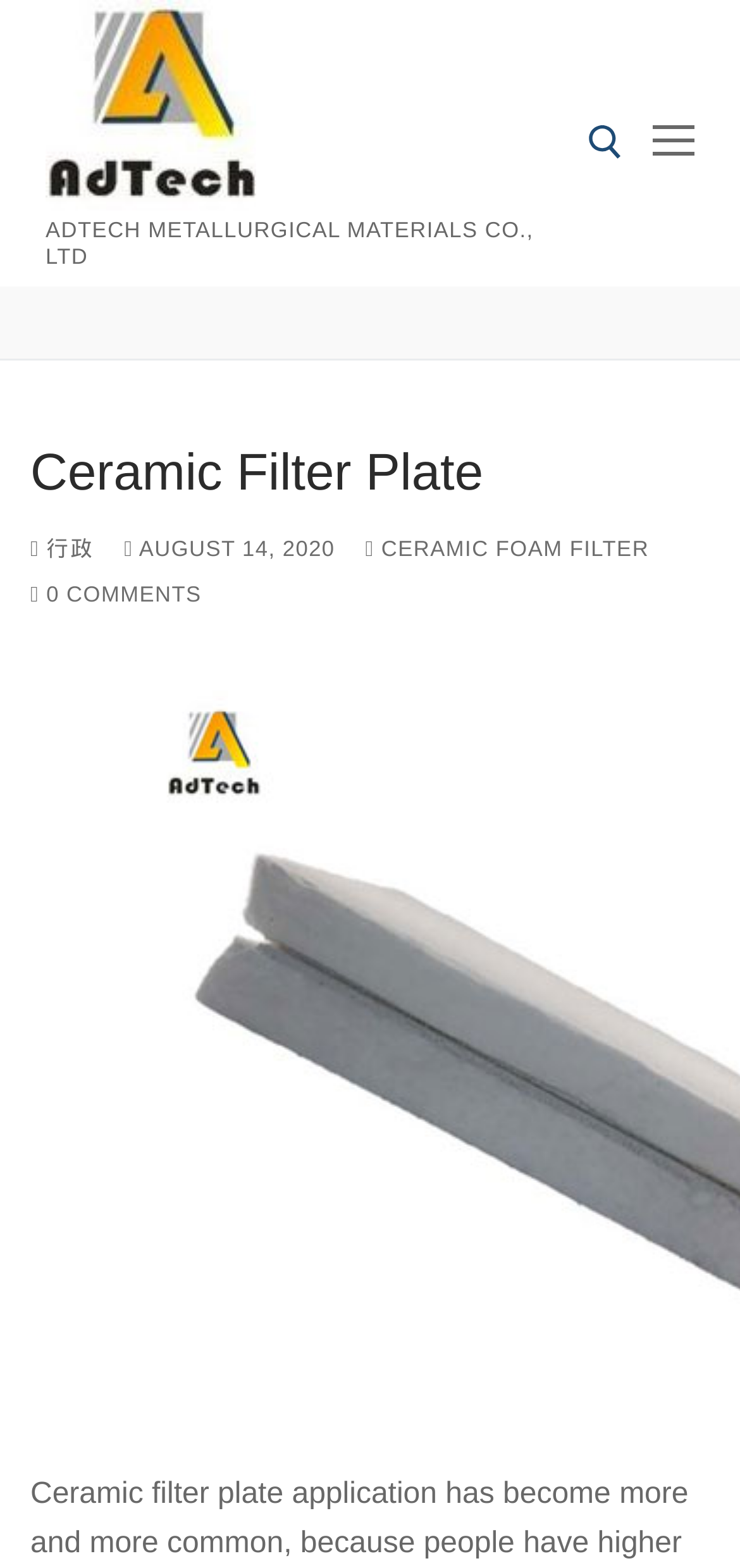What is the search box placeholder text?
Analyze the image and deliver a detailed answer to the question.

I found the search box element with the bounding box coordinates [0.368, 0.193, 0.823, 0.239] and its corresponding static text element with the text 'Search for:'.